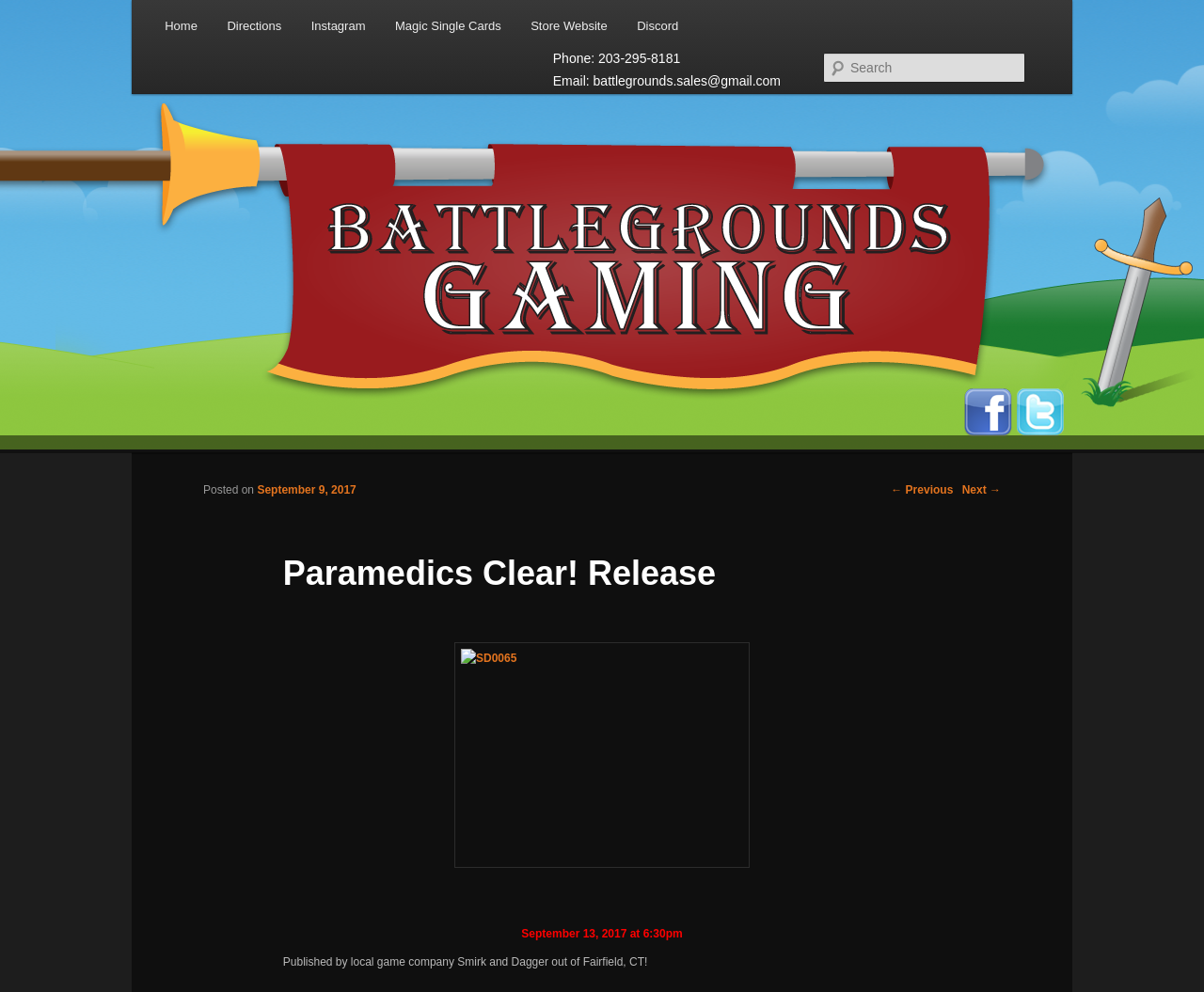What is the name of the game company mentioned on the webpage?
Examine the image and give a concise answer in one word or a short phrase.

Smirk and Dagger